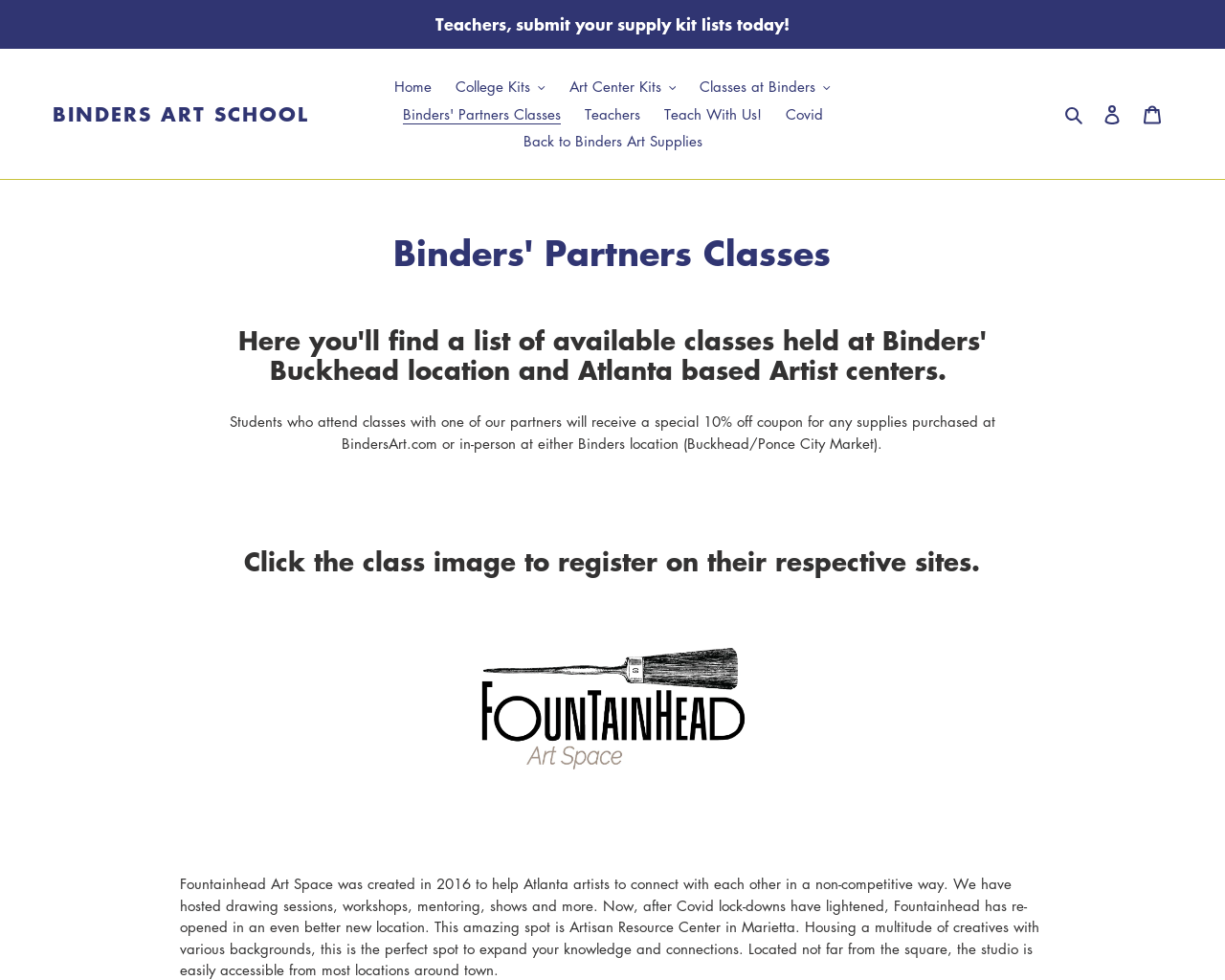Can you determine the bounding box coordinates of the area that needs to be clicked to fulfill the following instruction: "Click the 'fountainhead art space logo' link"?

[0.147, 0.656, 0.853, 0.79]